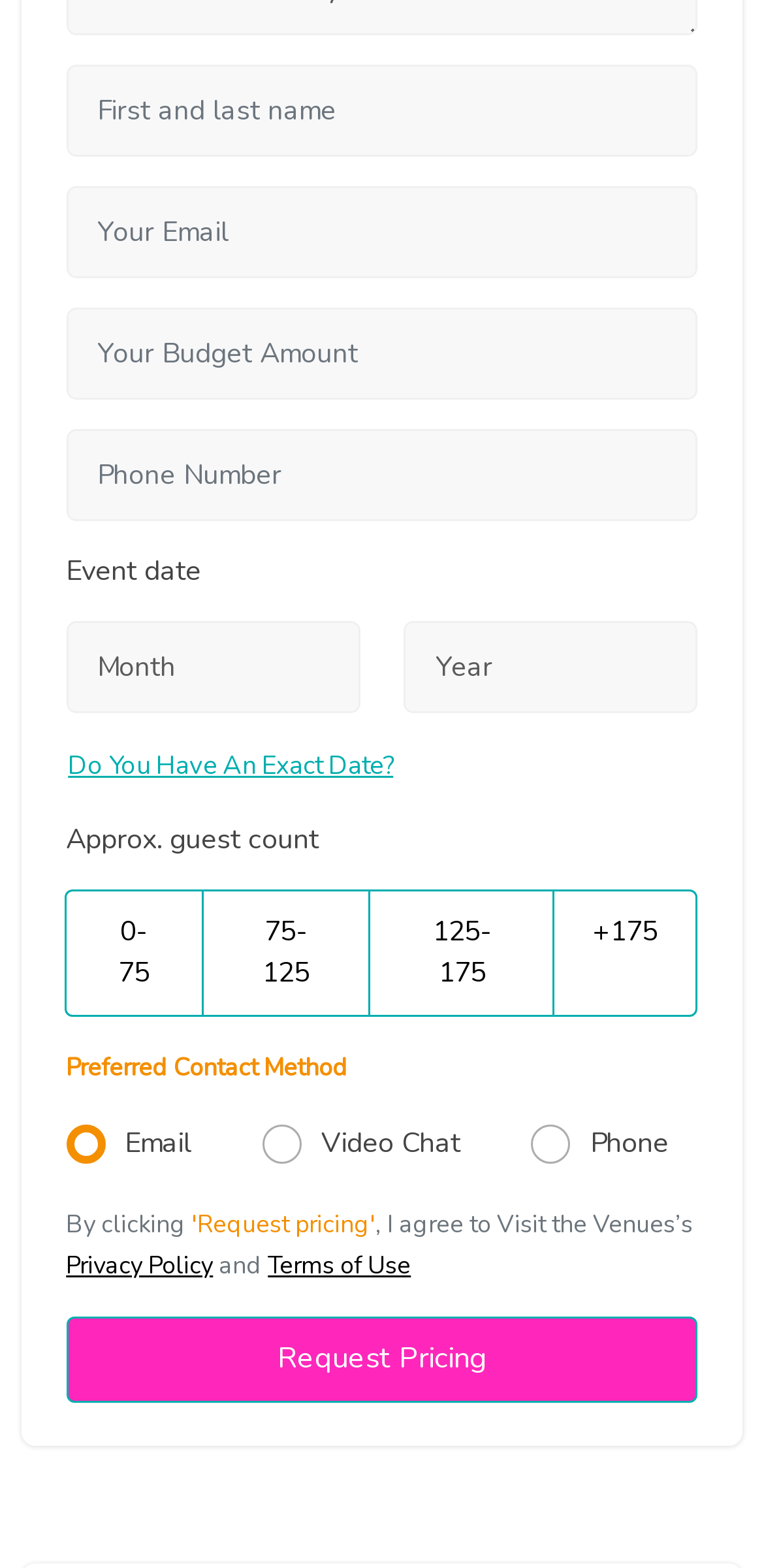Identify the bounding box for the UI element described as: "name="weddingdir_request_quote_budget" placeholder="Your Budget Amount"". Ensure the coordinates are four float numbers between 0 and 1, formatted as [left, top, right, bottom].

[0.087, 0.196, 0.913, 0.255]